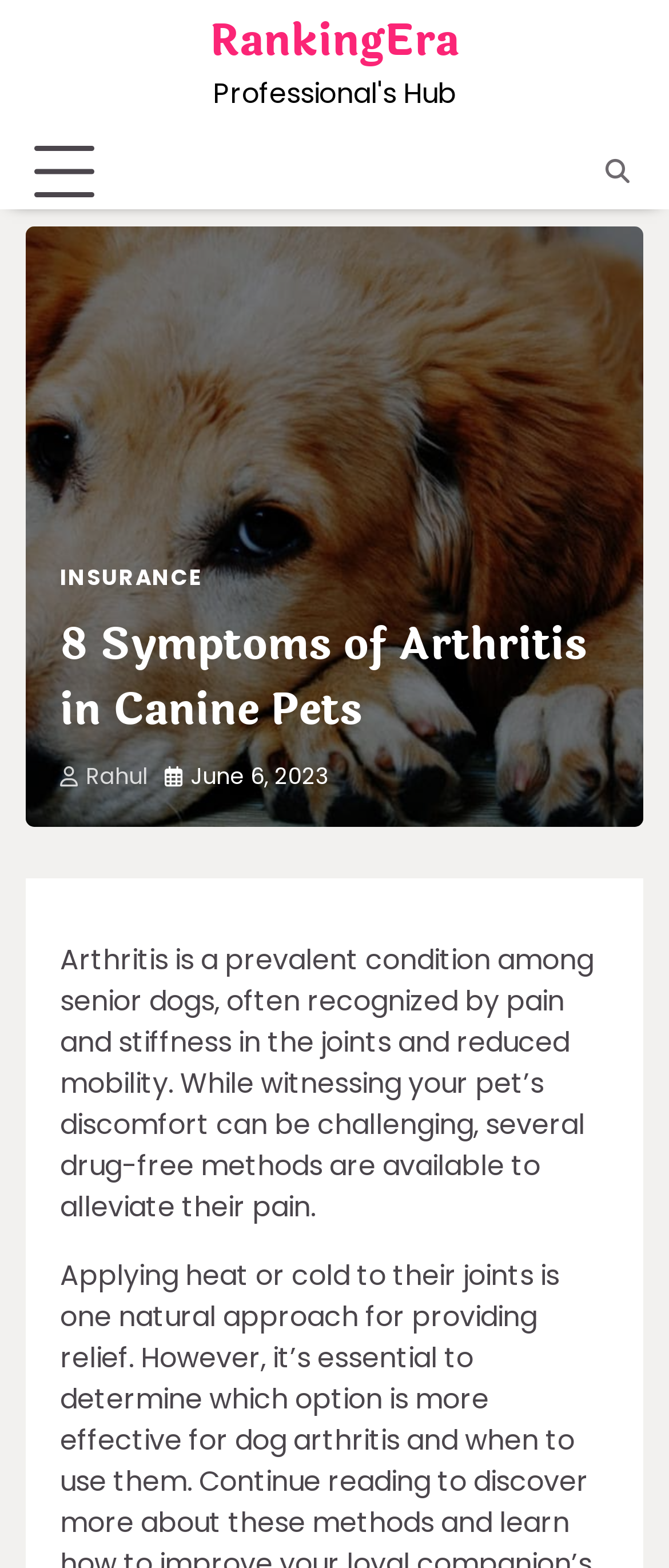Please respond to the question using a single word or phrase:
What is the purpose of the button?

To control the primary menu